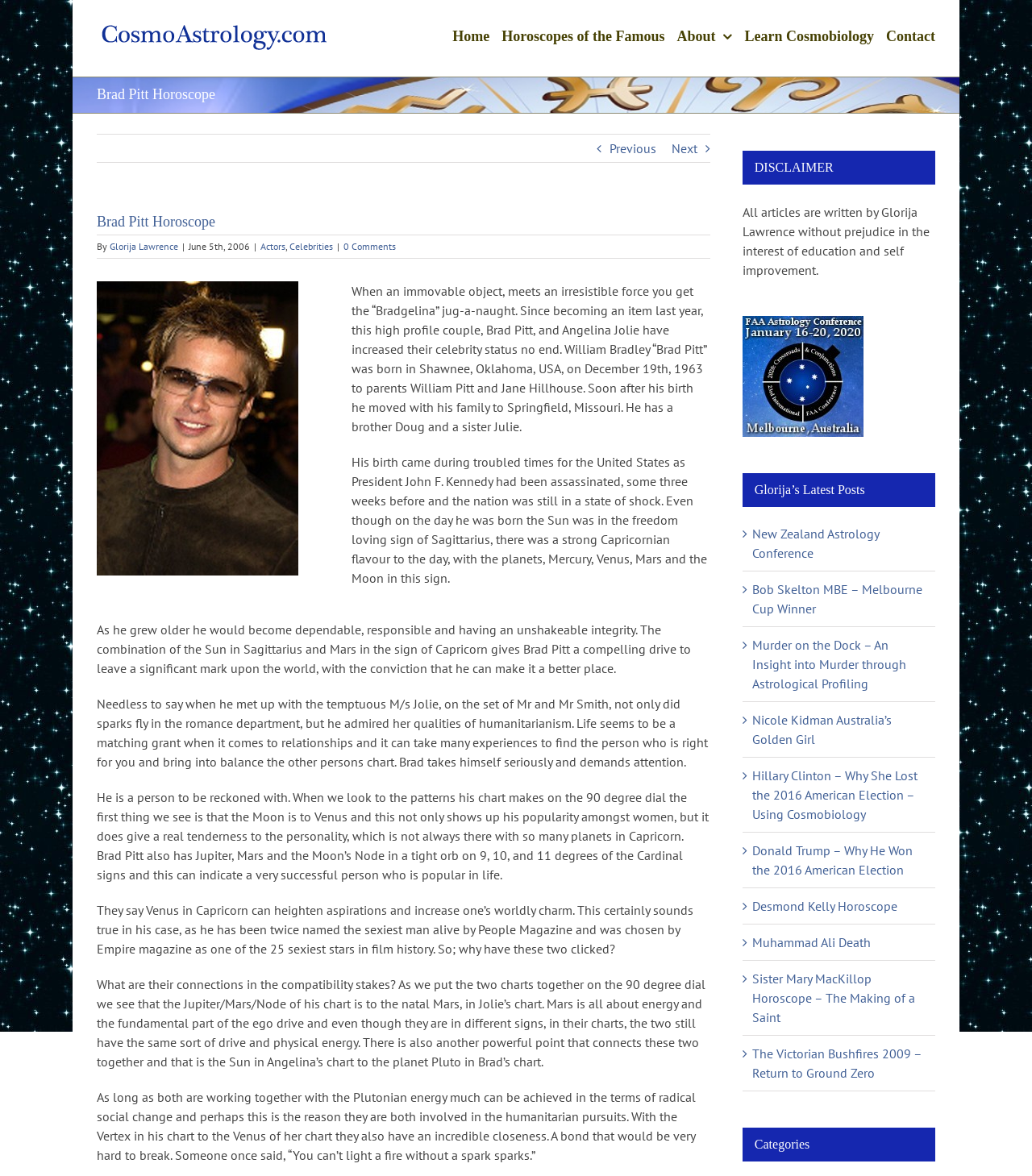Create a detailed summary of all the visual and textual information on the webpage.

This webpage is about Brad Pitt's horoscope, written by Glorija Lawrence. At the top, there is a logo of "Cosmobiology by Glorija Lawrence" on the left, and a main menu on the right with links to "Home", "Horoscopes of the Famous", "About", "Learn Cosmobiology", and "Contact". Below the logo, there is a page title bar with a heading "Brad Pitt Horoscope" and links to "Previous" and "Next" on the right.

The main content of the webpage is divided into several sections. The first section provides an introduction to Brad Pitt's life, including his birth details and family background. Below this, there is a large image related to Brad Pitt's horoscope. The following sections analyze Brad Pitt's personality, behavior, and relationships based on his horoscope, including his connection with Angelina Jolie.

On the right side of the webpage, there are several sections, including a disclaimer, a list of Glorija's latest posts with links to other articles, and a list of categories. At the bottom of the webpage, there is a link to "Go to Top".